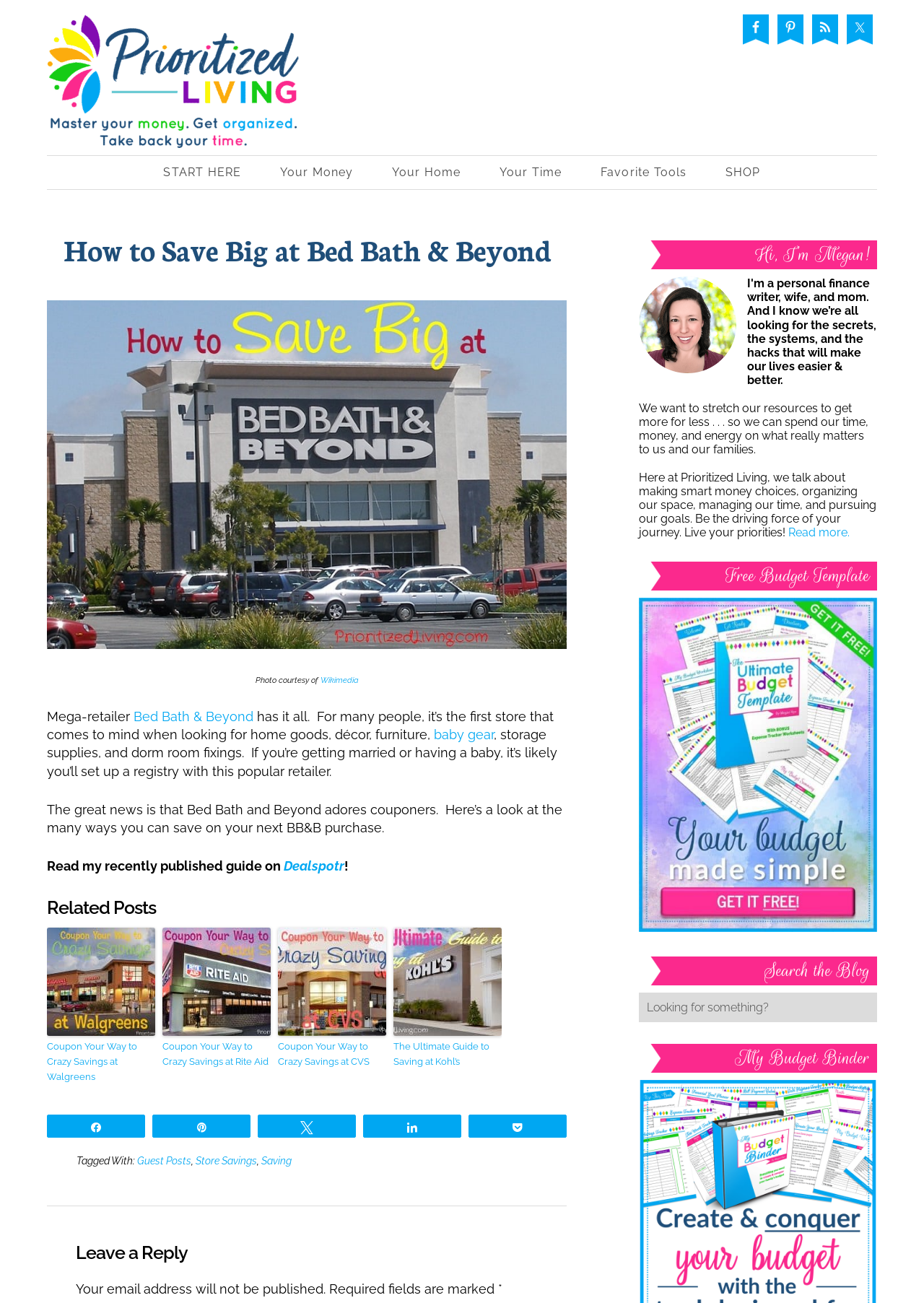Identify the bounding box for the element characterized by the following description: "Share".

[0.052, 0.856, 0.156, 0.873]